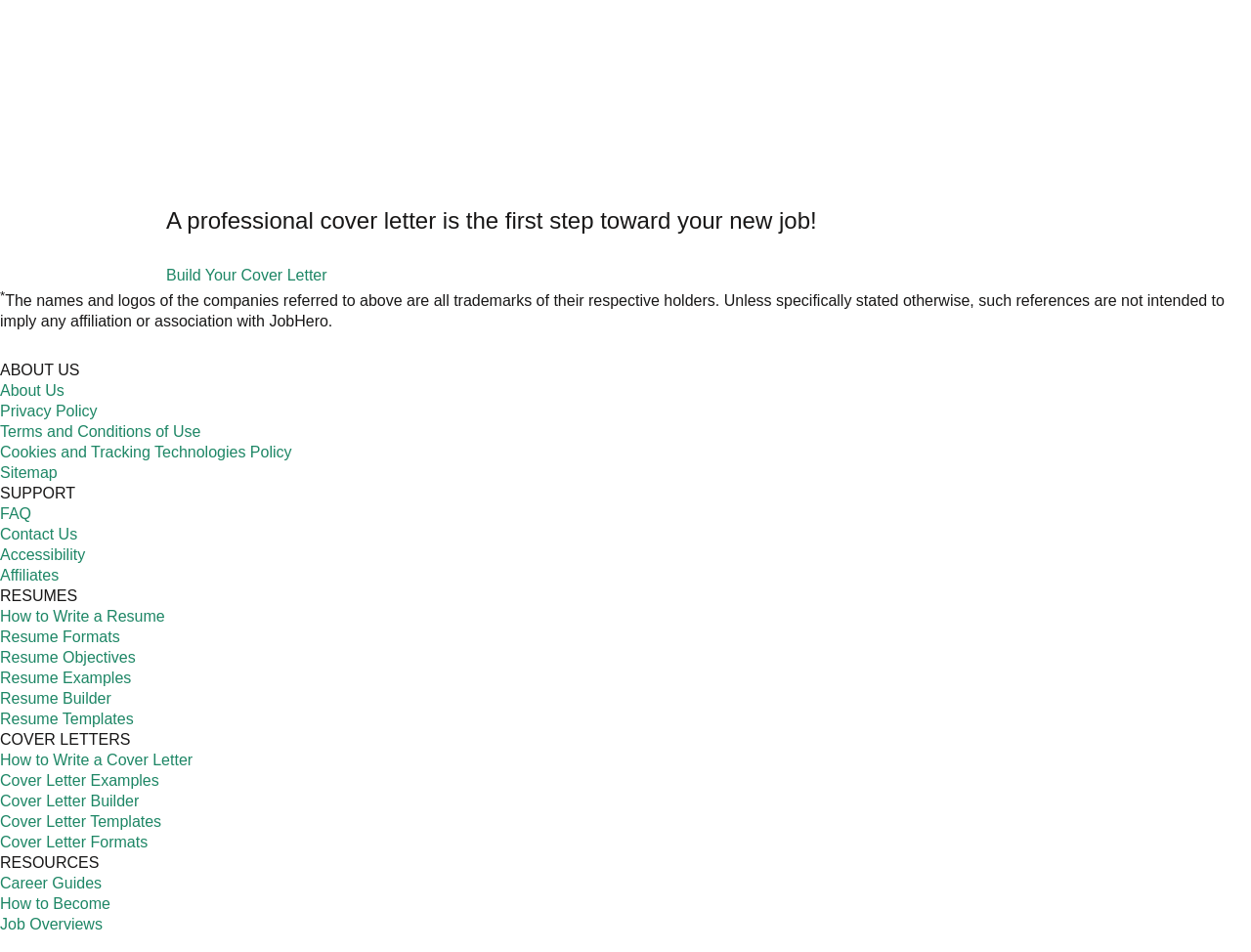Please specify the bounding box coordinates of the clickable section necessary to execute the following command: "Create a resume".

[0.0, 0.725, 0.089, 0.743]